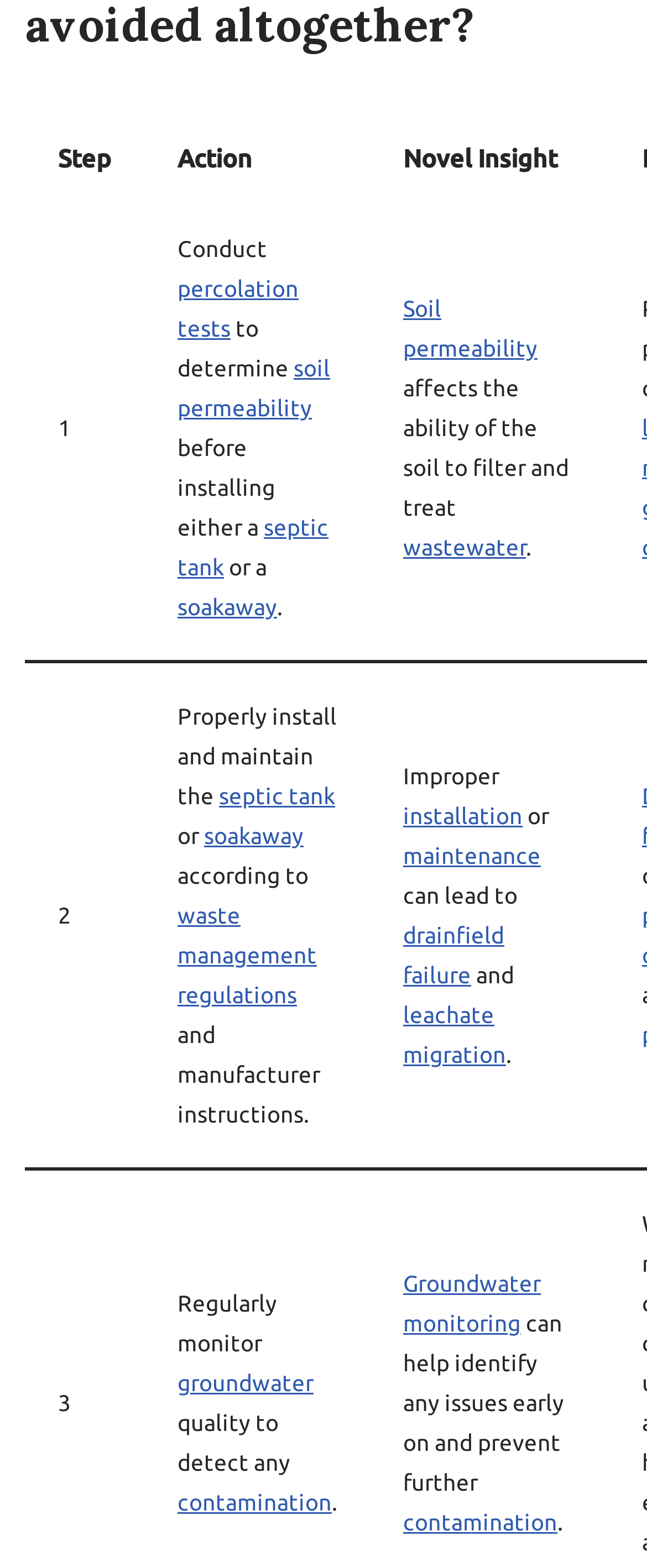Identify the bounding box coordinates of the section that should be clicked to achieve the task described: "Click on 'Groundwater monitoring'".

[0.623, 0.81, 0.836, 0.852]